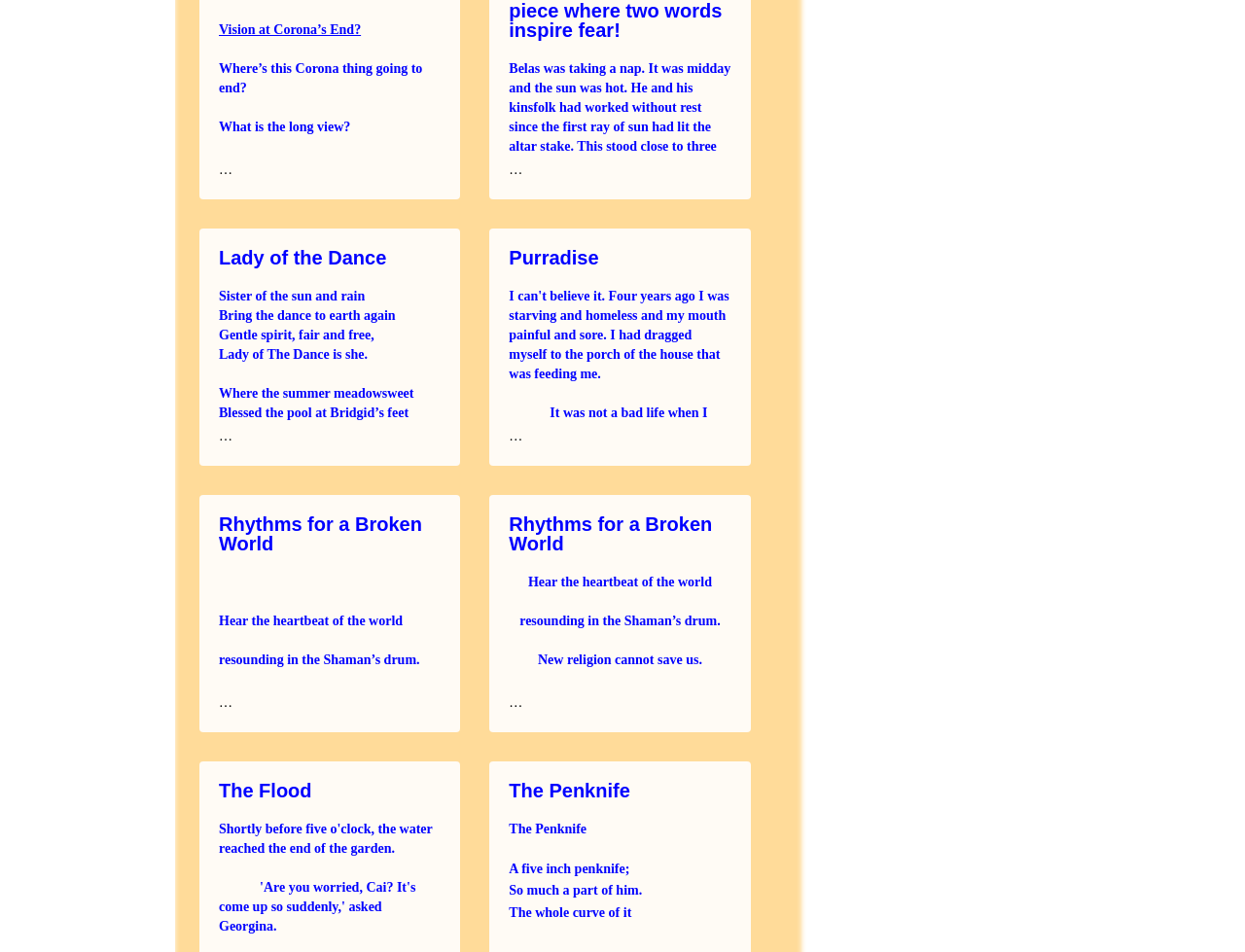Please find the bounding box coordinates of the element that you should click to achieve the following instruction: "Explore 'Rhythms for a Broken World'". The coordinates should be presented as four float numbers between 0 and 1: [left, top, right, bottom].

[0.176, 0.539, 0.339, 0.582]